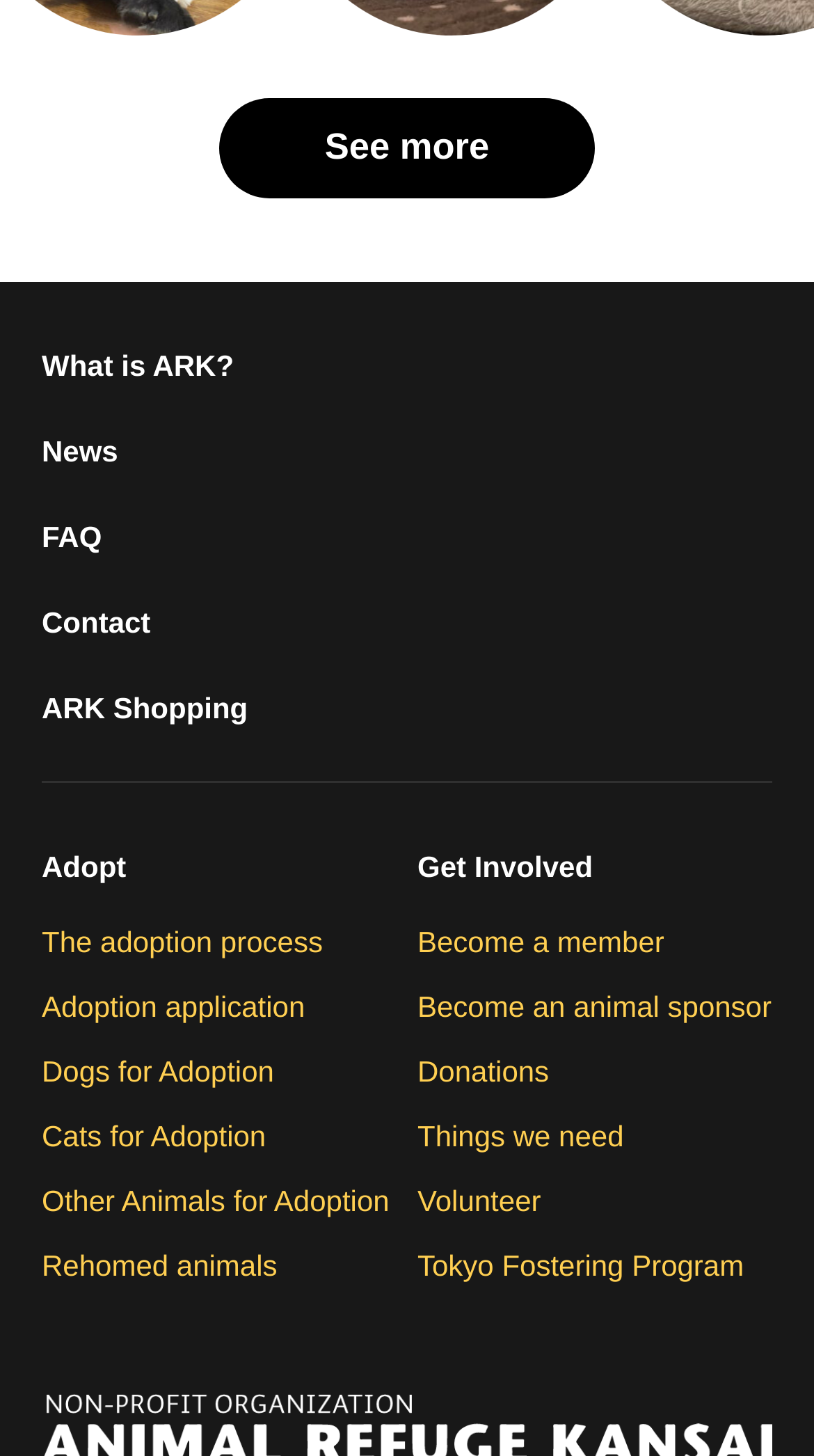Kindly determine the bounding box coordinates for the area that needs to be clicked to execute this instruction: "View dogs for adoption".

[0.051, 0.724, 0.337, 0.747]